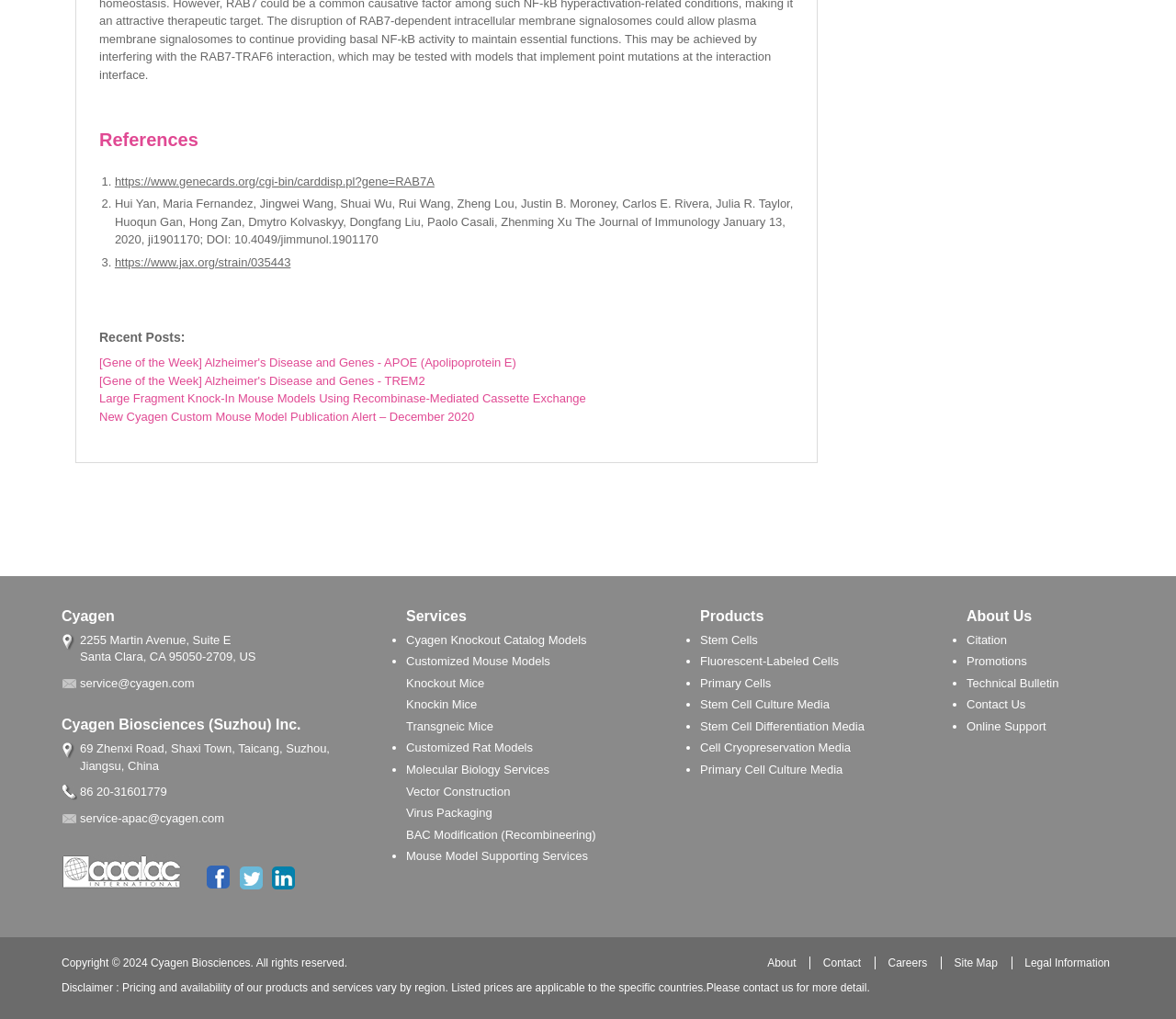How many links are there under 'Recent Posts'?
Answer the question with as much detail as possible.

I counted the number of links under the 'Recent Posts' heading and found four links, which are '[Gene of the Week] Alzheimer's Disease and Genes - APOE (Apolipoprotein E)', '[Gene of the Week] Alzheimer's Disease and Genes - TREM2', 'Large Fragment Knock-In Mouse Models Using Recombinase-Mediated Cassette Exchange', and 'New Cyagen Custom Mouse Model Publication Alert – December 2020'.